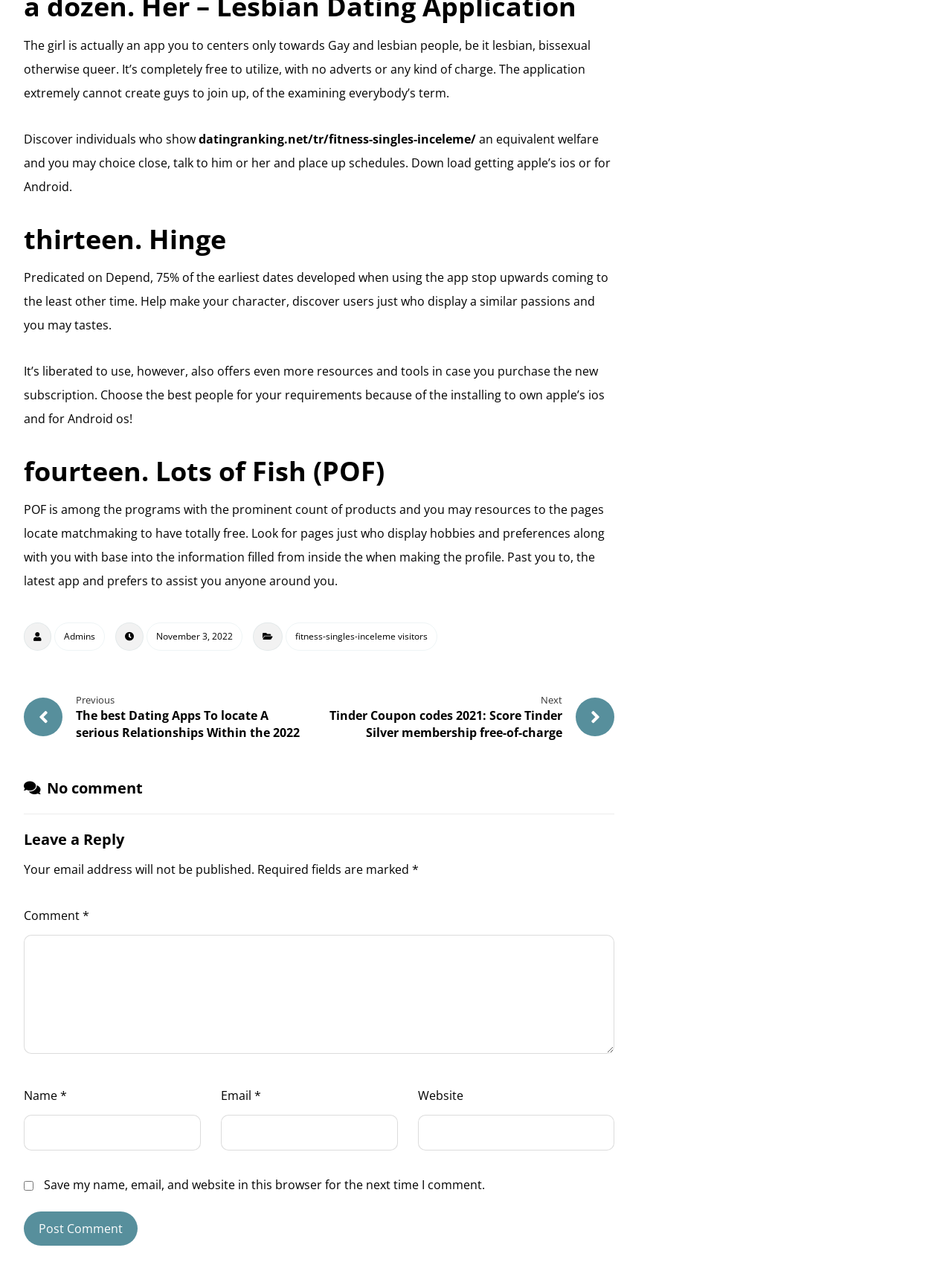Determine the bounding box coordinates for the area that needs to be clicked to fulfill this task: "Click the 'Previous The best Dating Apps To locate A serious Relationships Within the 2022' link". The coordinates must be given as four float numbers between 0 and 1, i.e., [left, top, right, bottom].

[0.025, 0.559, 0.328, 0.572]